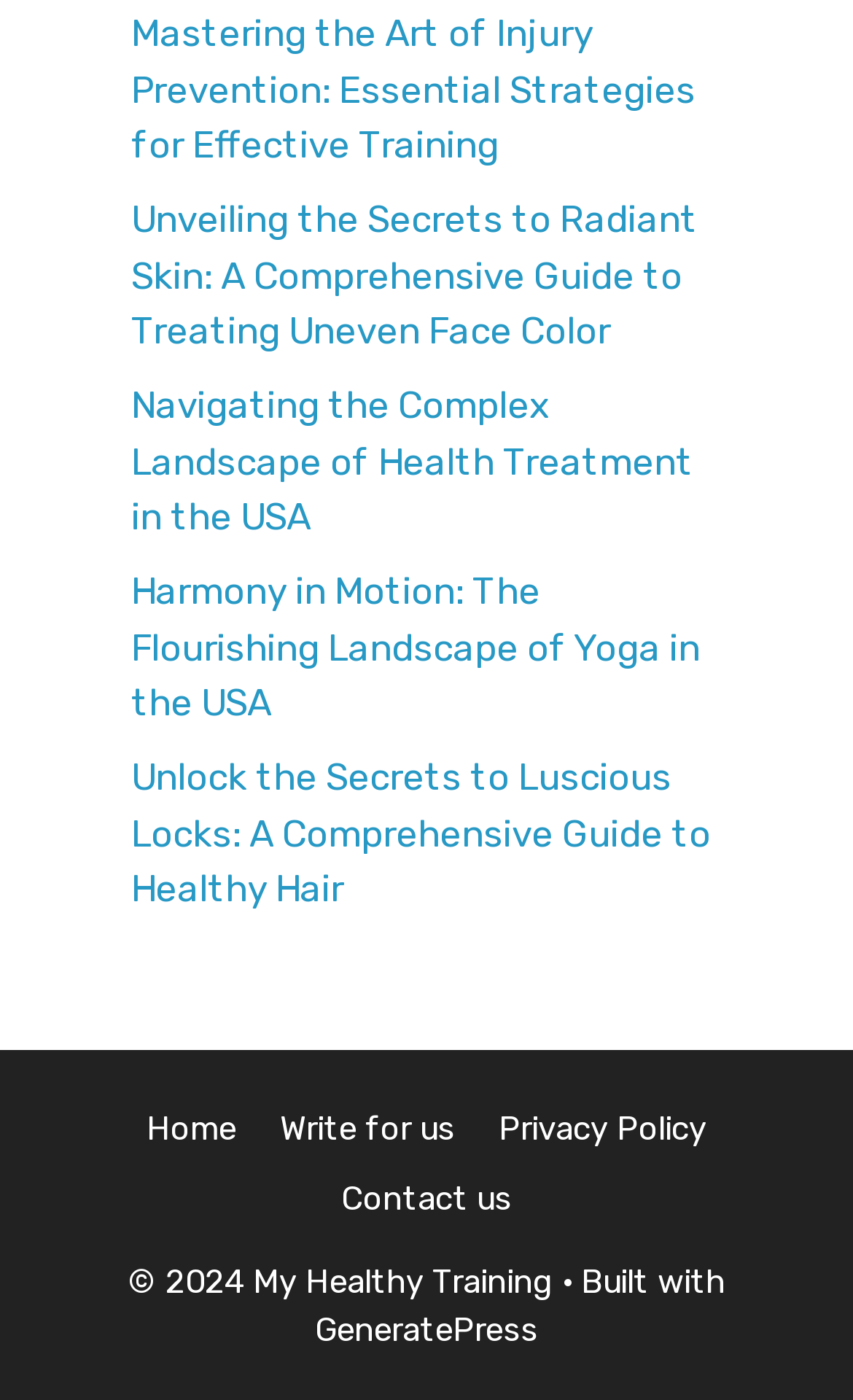Determine the bounding box coordinates of the area to click in order to meet this instruction: "Learn about treating uneven face color".

[0.154, 0.141, 0.818, 0.252]